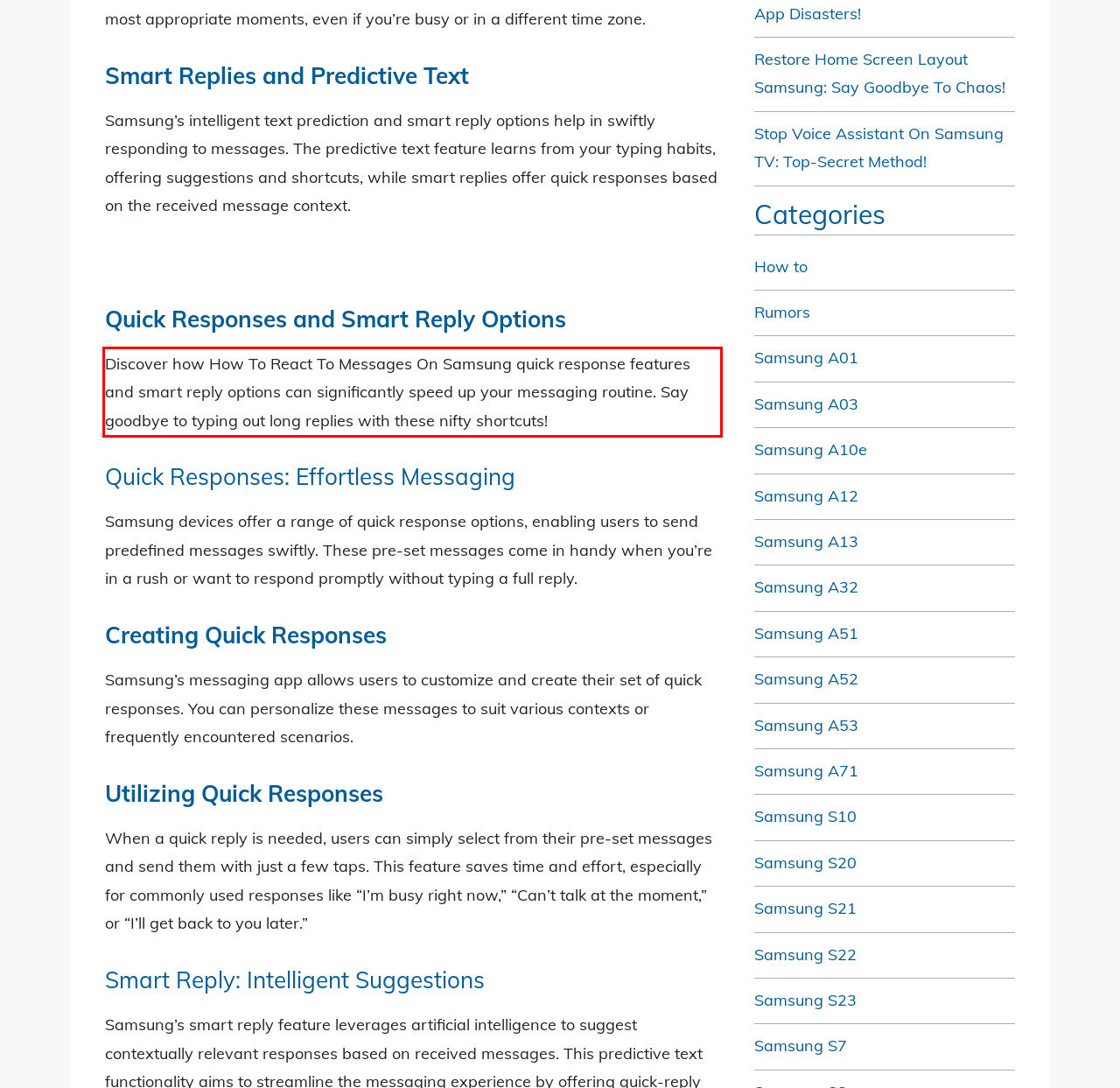Please examine the webpage screenshot and extract the text within the red bounding box using OCR.

Discover how How To React To Messages On Samsung quick response features and smart reply options can significantly speed up your messaging routine. Say goodbye to typing out long replies with these nifty shortcuts!